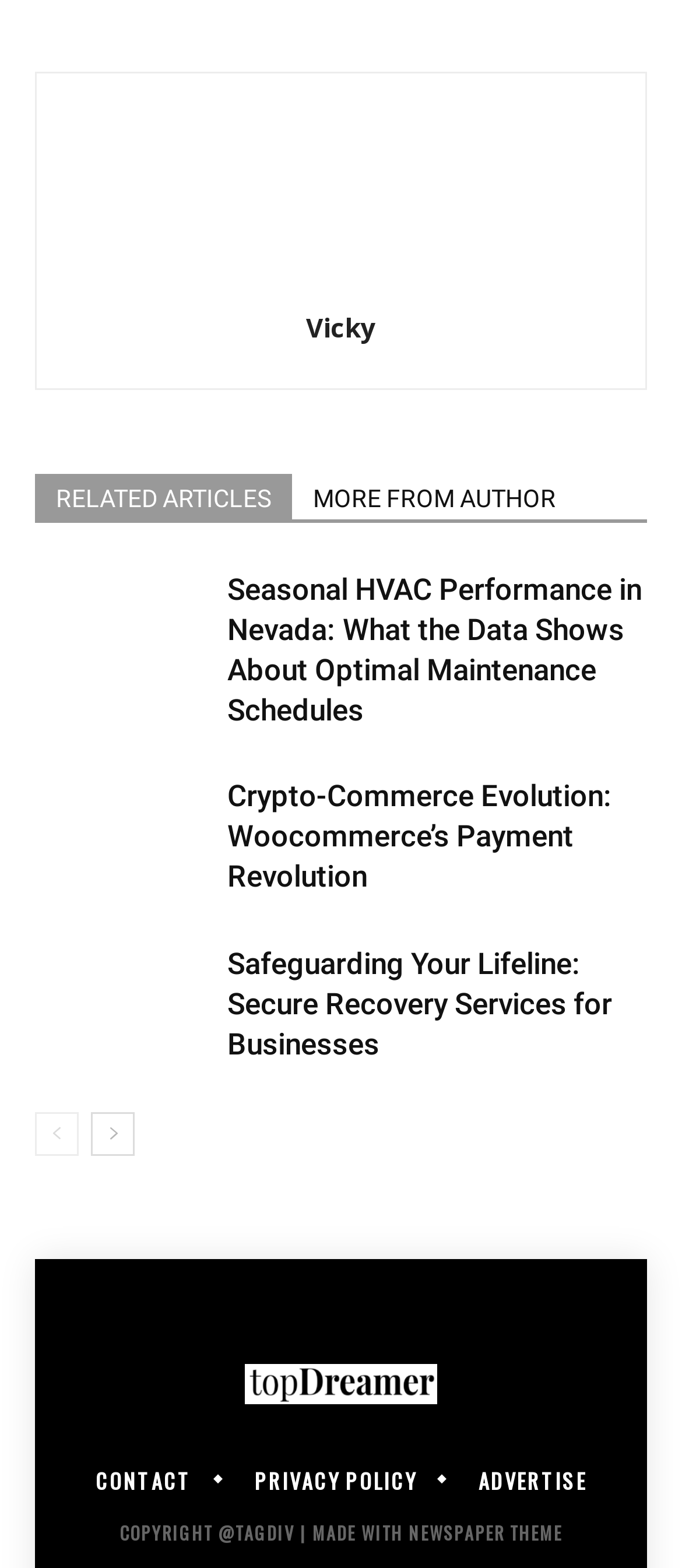How many articles are shown on this page?
Kindly offer a comprehensive and detailed response to the question.

I counted the number of article links on the page, which are 'Seasonal HVAC Performance in Nevada: What the Data Shows About Optimal Maintenance Schedules', 'Crypto-Commerce Evolution: Woocommerce’s Payment Revolution', and 'Safeguarding Your Lifeline: Secure Recovery Services for Businesses'. There are three article links in total.